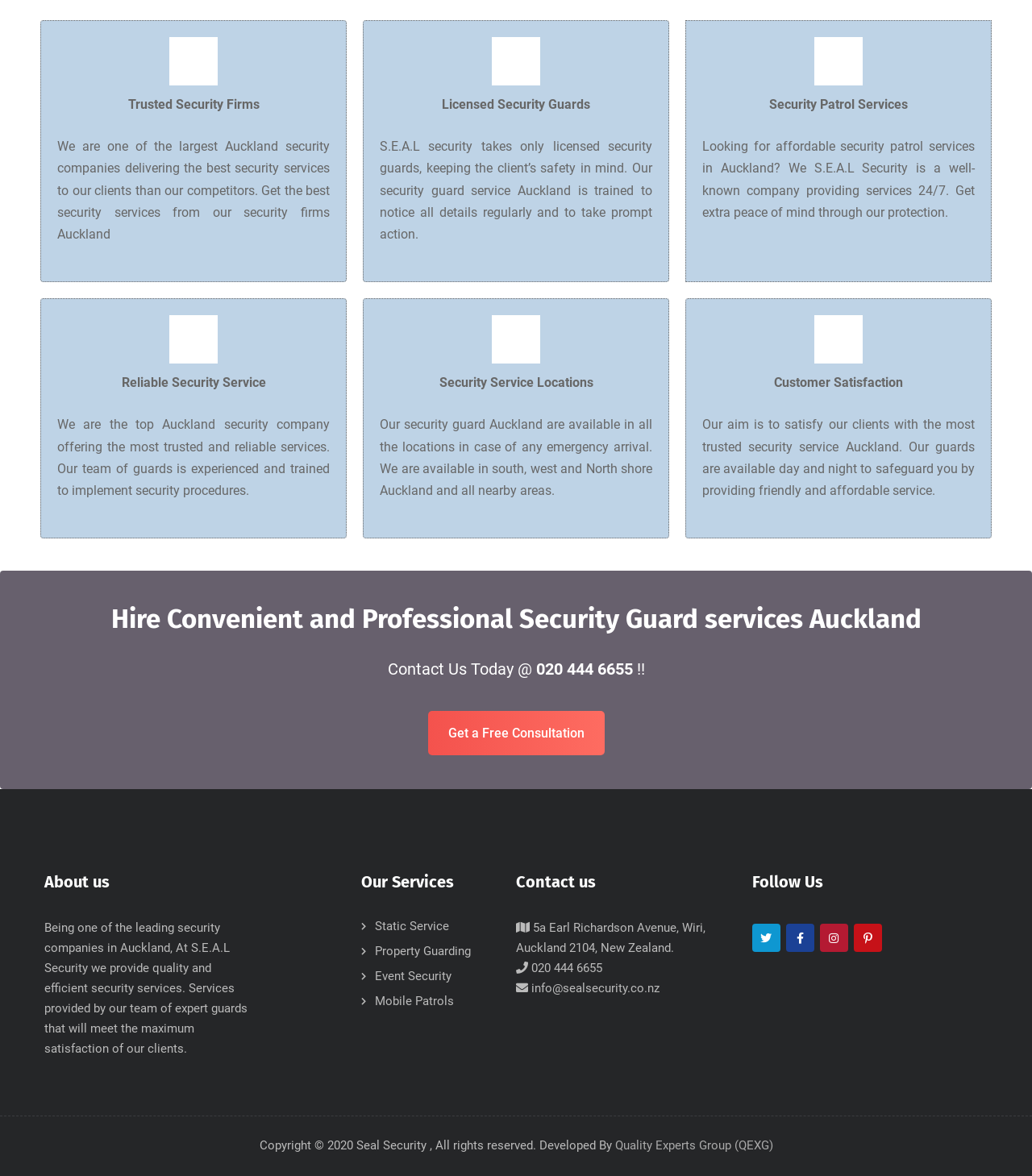Show the bounding box coordinates of the region that should be clicked to follow the instruction: "Call the phone number."

[0.515, 0.561, 0.617, 0.577]